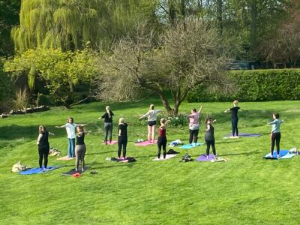What is the purpose of the venue?
Your answer should be a single word or phrase derived from the screenshot.

Corporate retreats and wellness activities